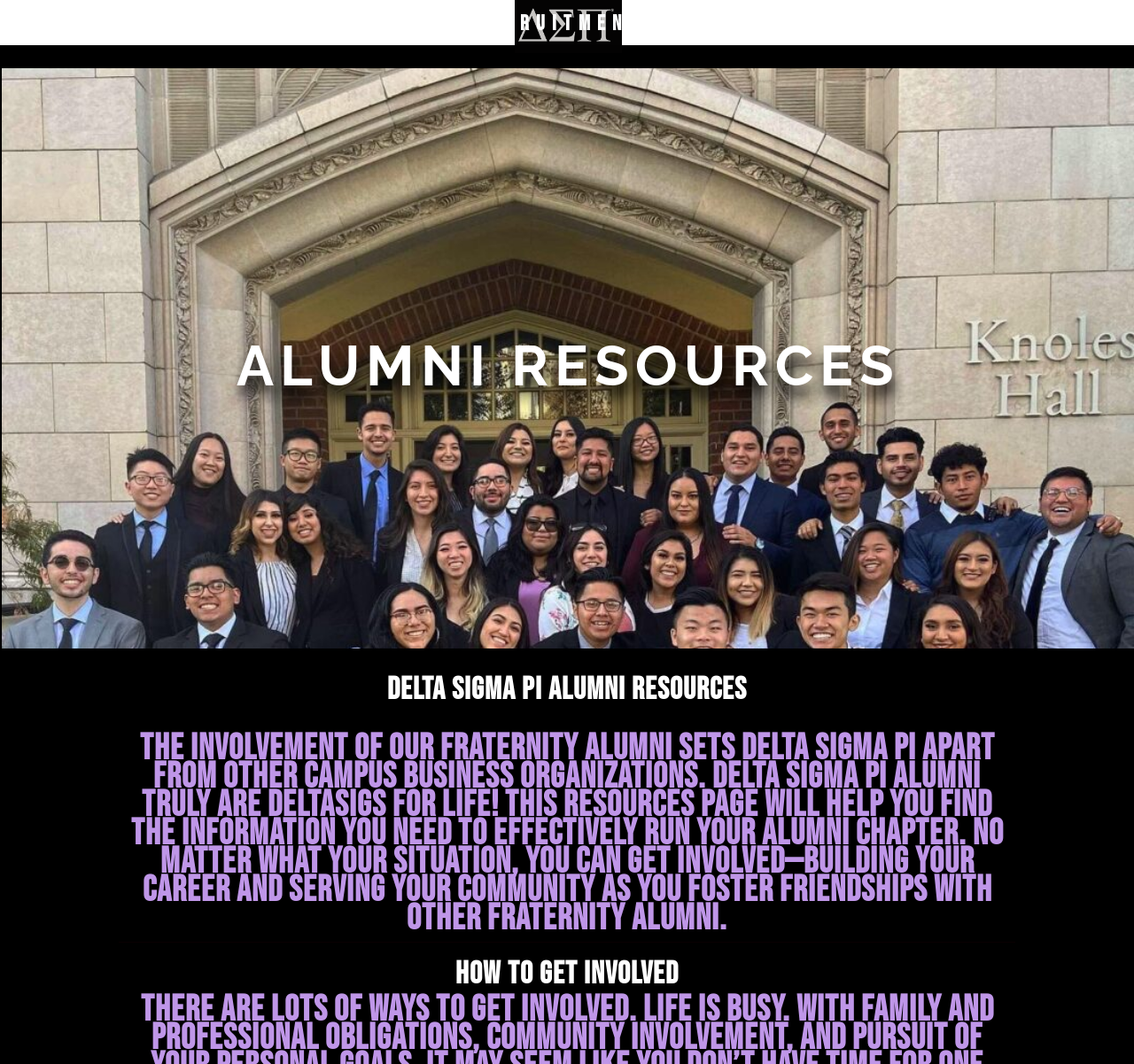Locate the coordinates of the bounding box for the clickable region that fulfills this instruction: "contact us".

[0.8, 0.017, 0.894, 0.043]